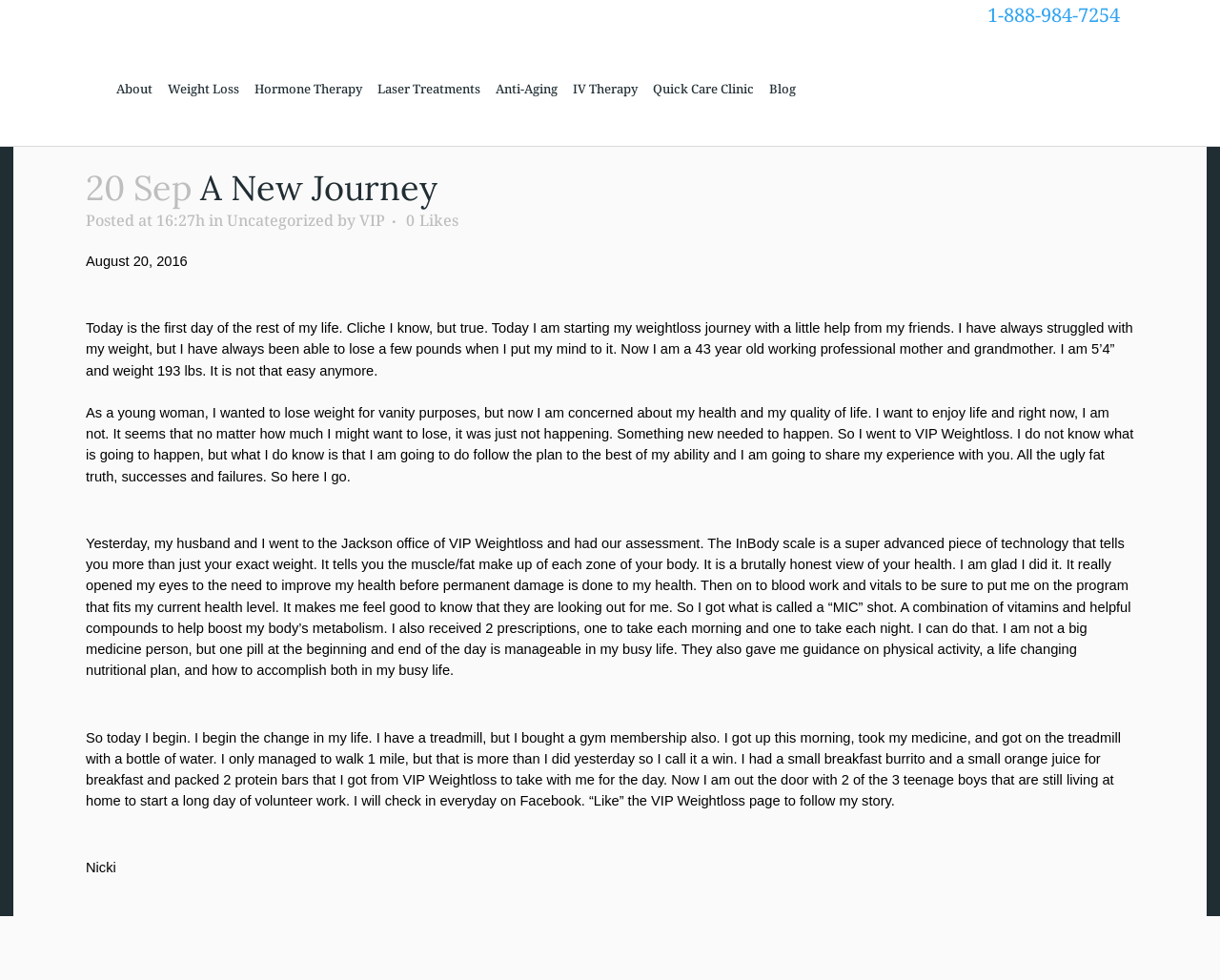What is the author's goal for sharing their experience?
Answer the question with detailed information derived from the image.

The author states that they want to share their experience with the reader, including the successes and failures, and mentions that they will share the 'ugly fat truth'.